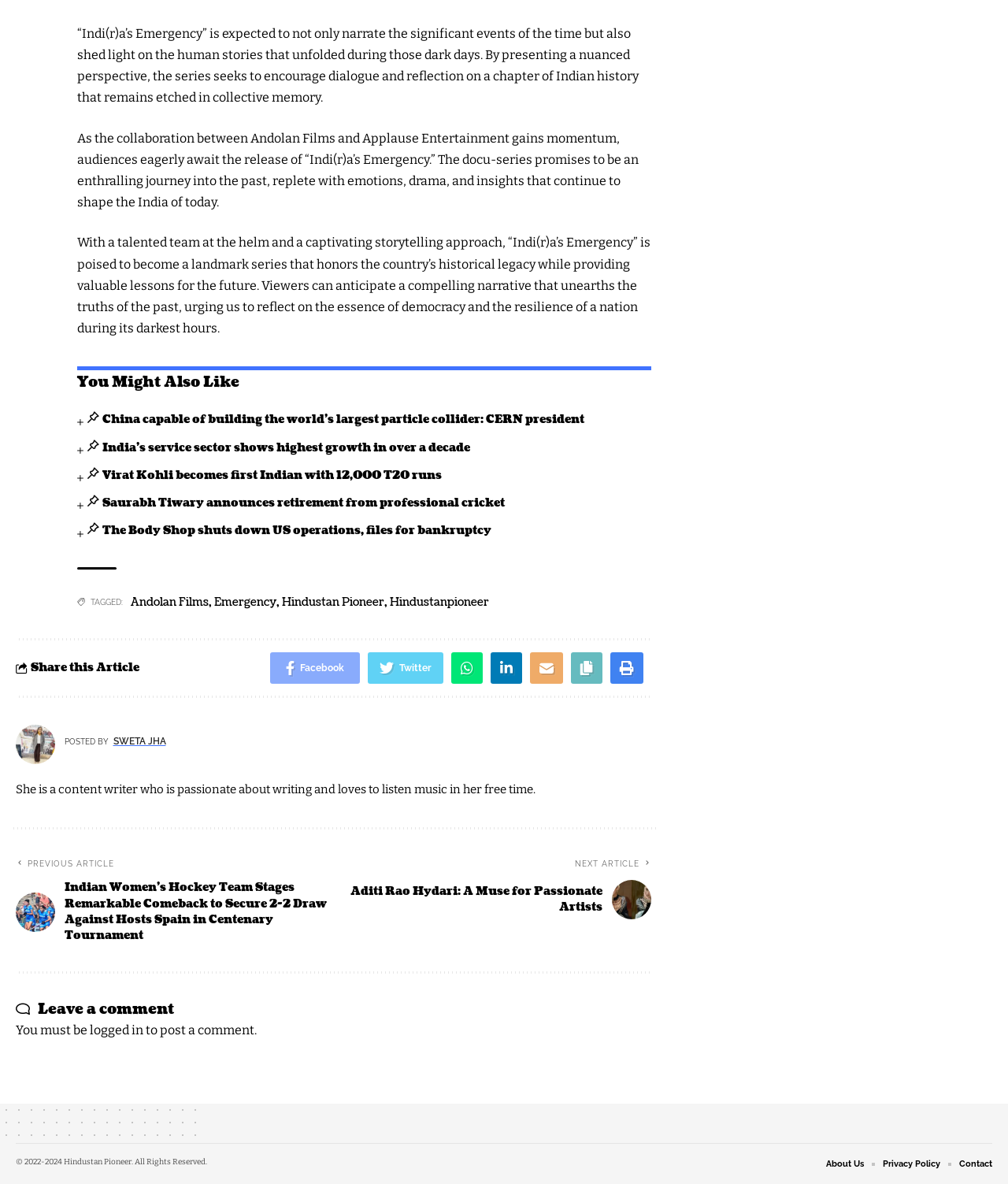Specify the bounding box coordinates of the area to click in order to execute this command: 'Click on the link to read about China's capability to build the world's largest particle collider'. The coordinates should consist of four float numbers ranging from 0 to 1, and should be formatted as [left, top, right, bottom].

[0.087, 0.348, 0.579, 0.361]